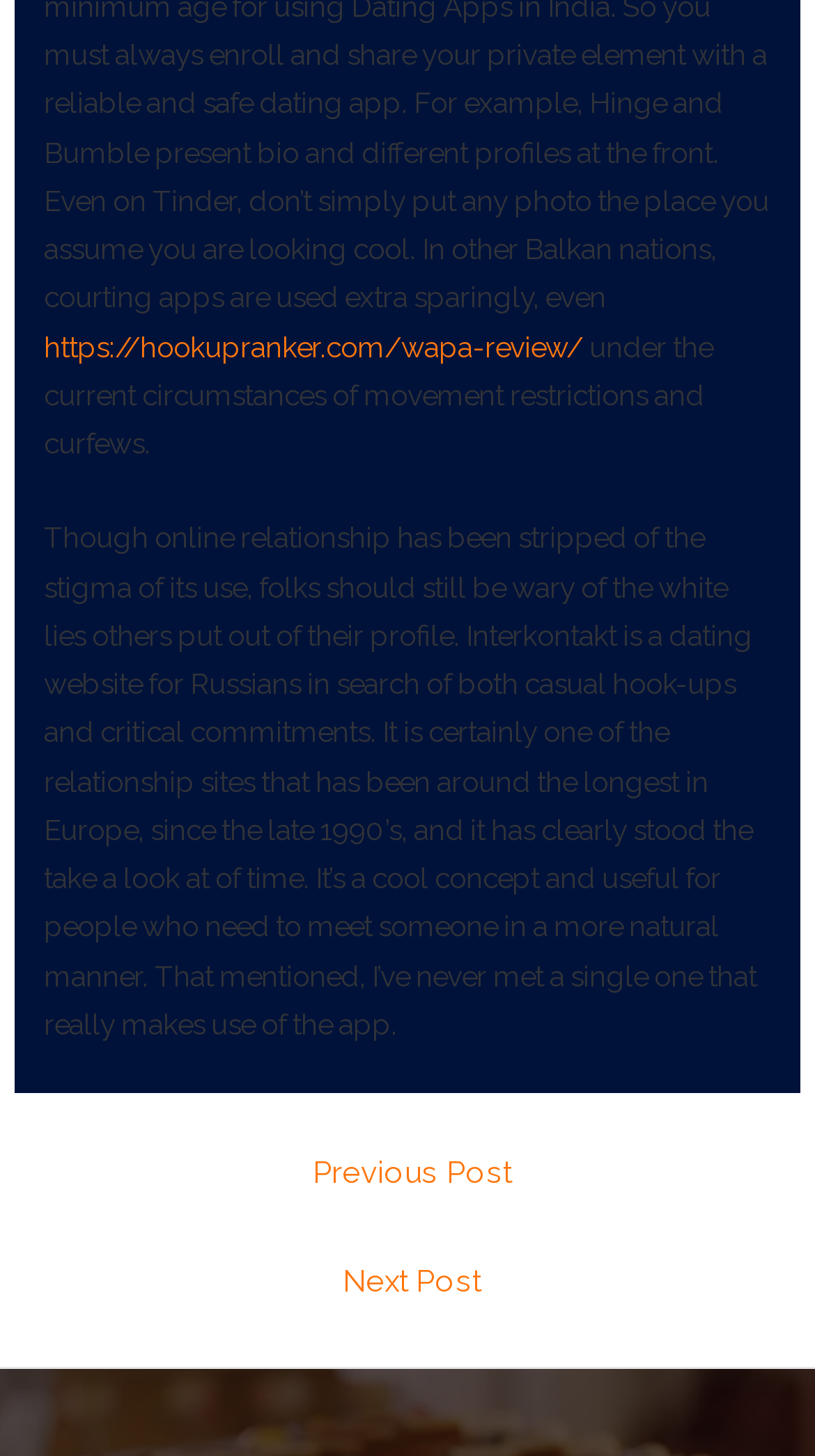Please reply to the following question using a single word or phrase: 
What is the purpose of the 'Post navigation' section?

To navigate between posts